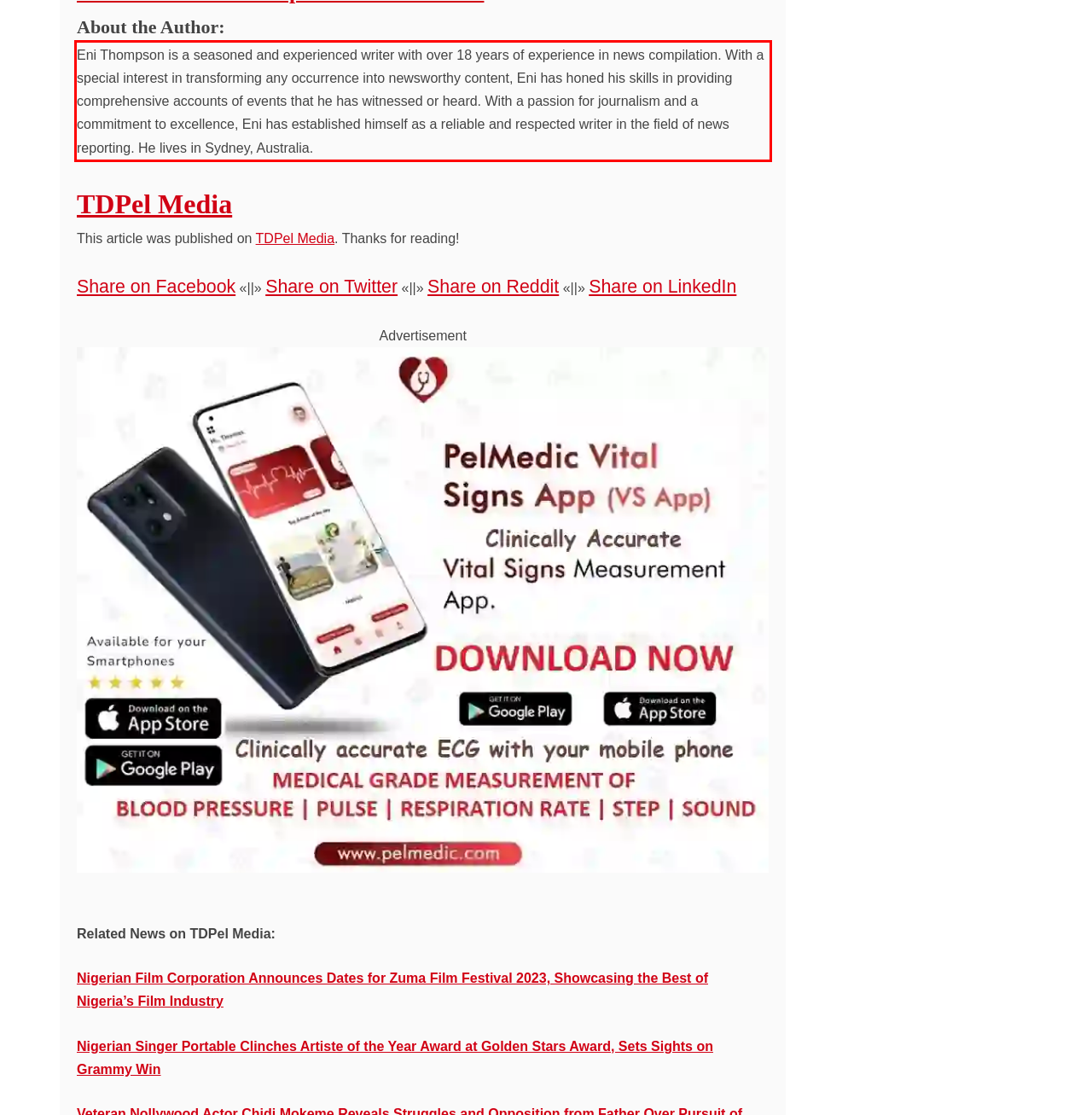Please perform OCR on the UI element surrounded by the red bounding box in the given webpage screenshot and extract its text content.

Eni Thompson is a seasoned and experienced writer with over 18 years of experience in news compilation. With a special interest in transforming any occurrence into newsworthy content, Eni has honed his skills in providing comprehensive accounts of events that he has witnessed or heard. With a passion for journalism and a commitment to excellence, Eni has established himself as a reliable and respected writer in the field of news reporting. He lives in Sydney, Australia.